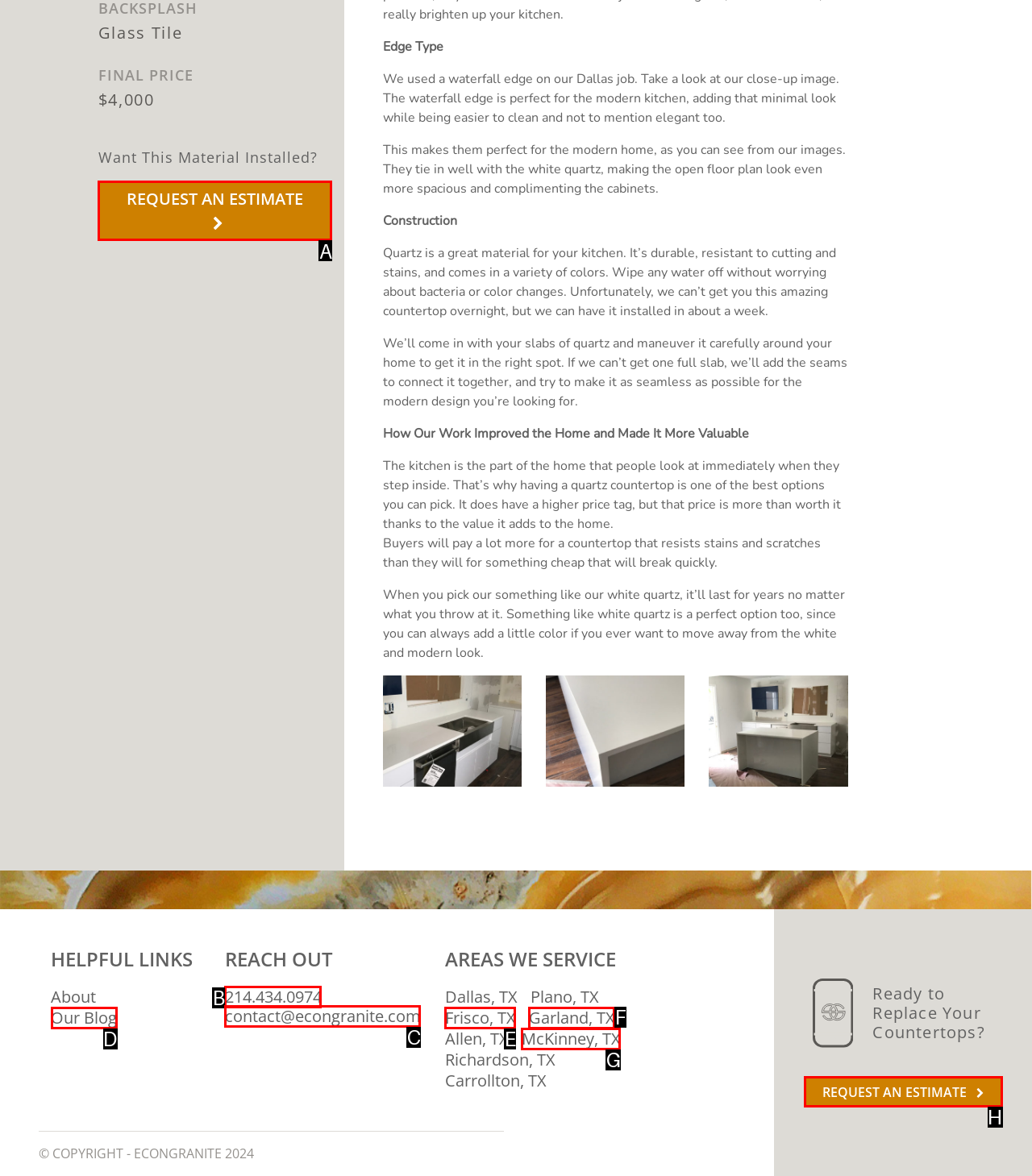Point out the option that aligns with the description: Frisco, TX
Provide the letter of the corresponding choice directly.

E